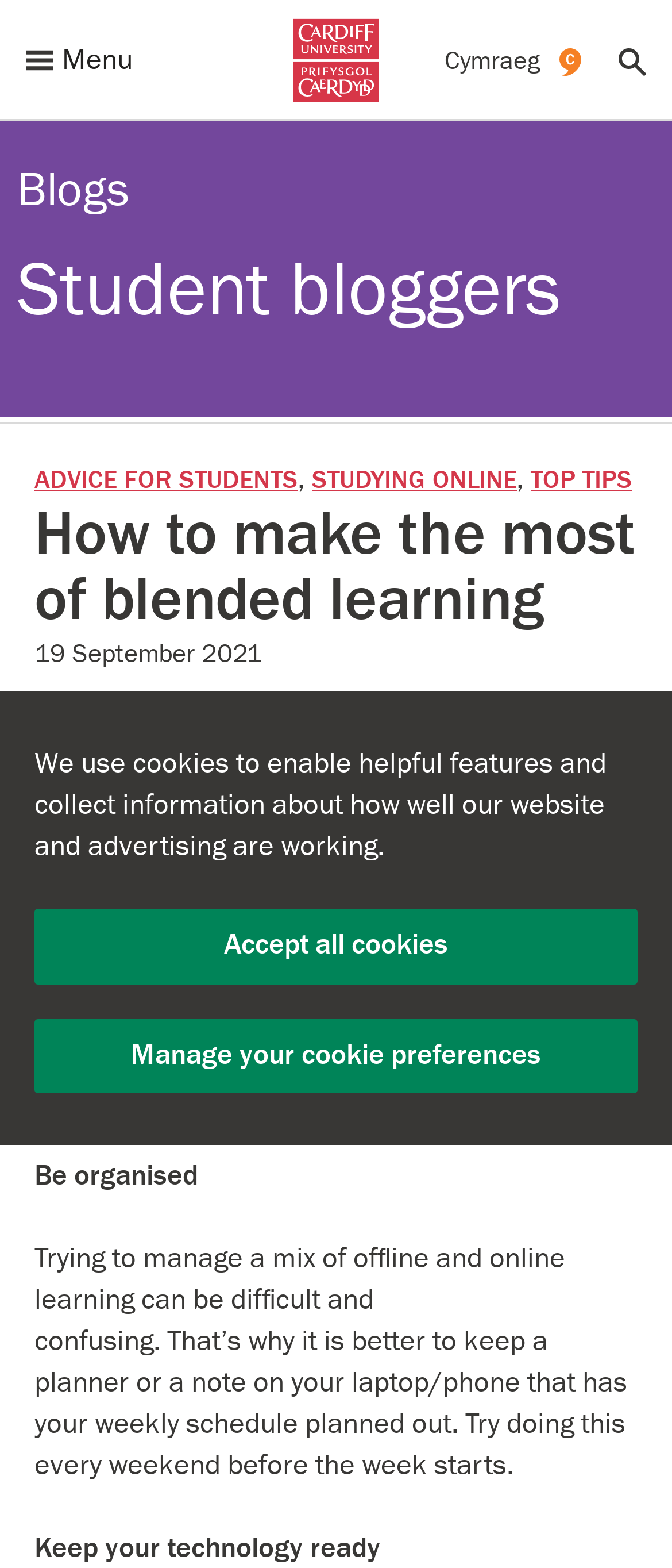Extract the bounding box of the UI element described as: "Search".

[0.882, 0.011, 1.0, 0.066]